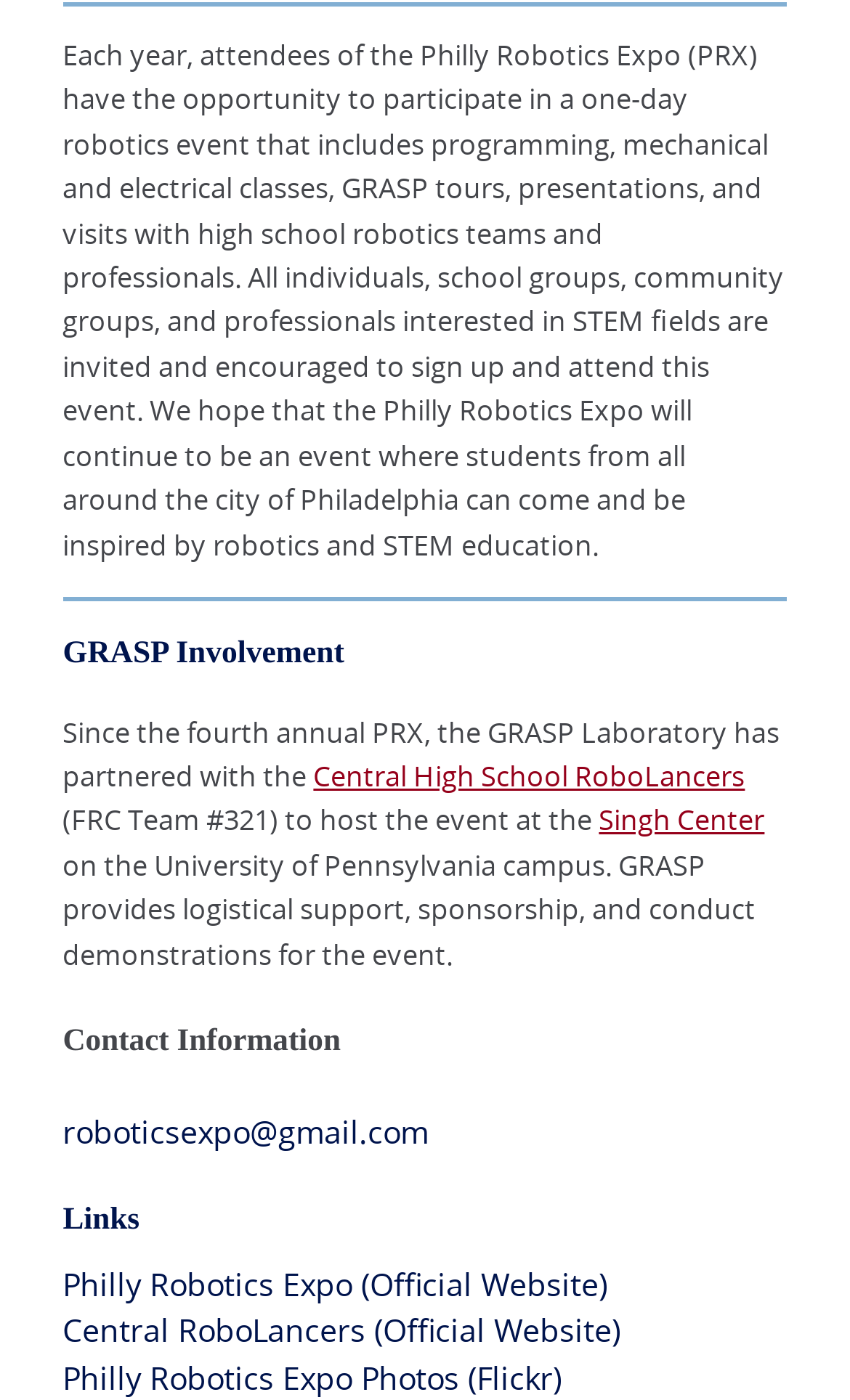How can I contact the Philly Robotics Expo?
Refer to the screenshot and answer in one word or phrase.

roboticsexpo@gmail.com